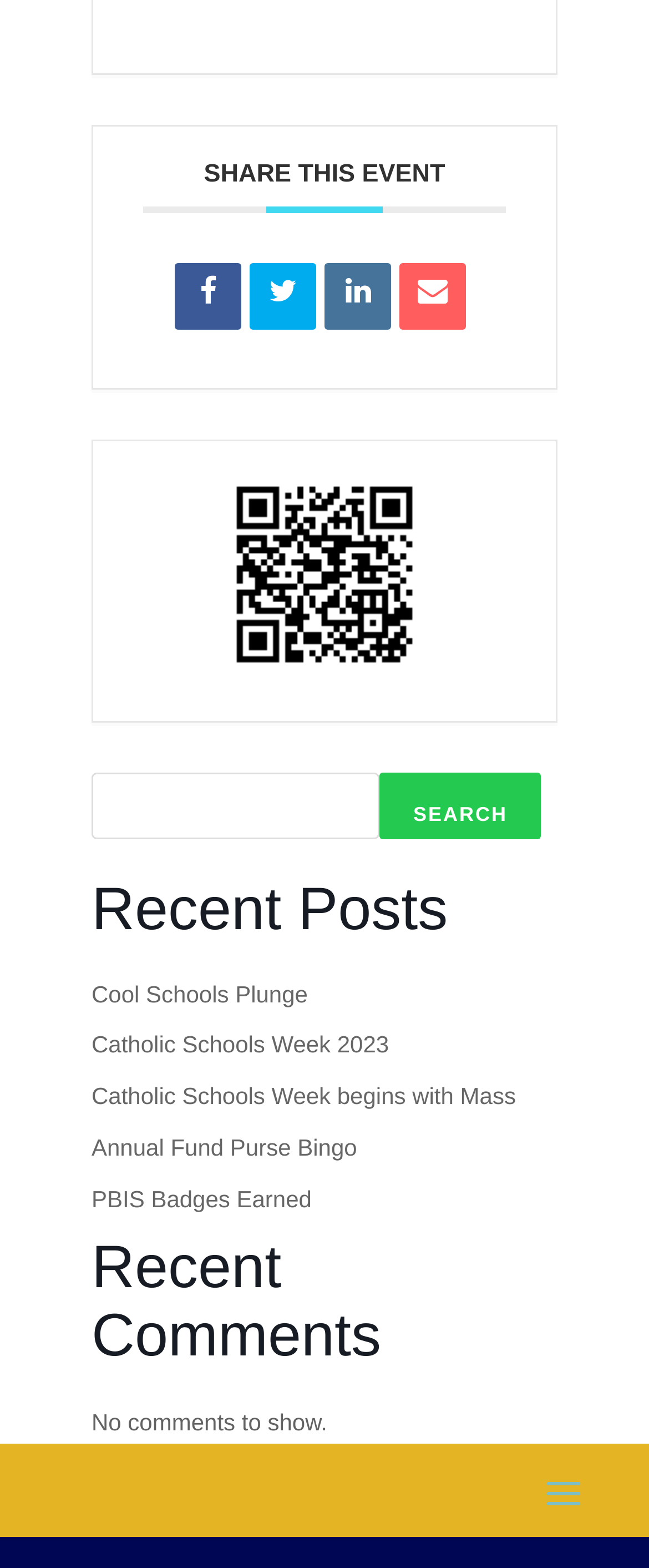What is the current state of comments on the webpage?
Refer to the image and answer the question using a single word or phrase.

No comments